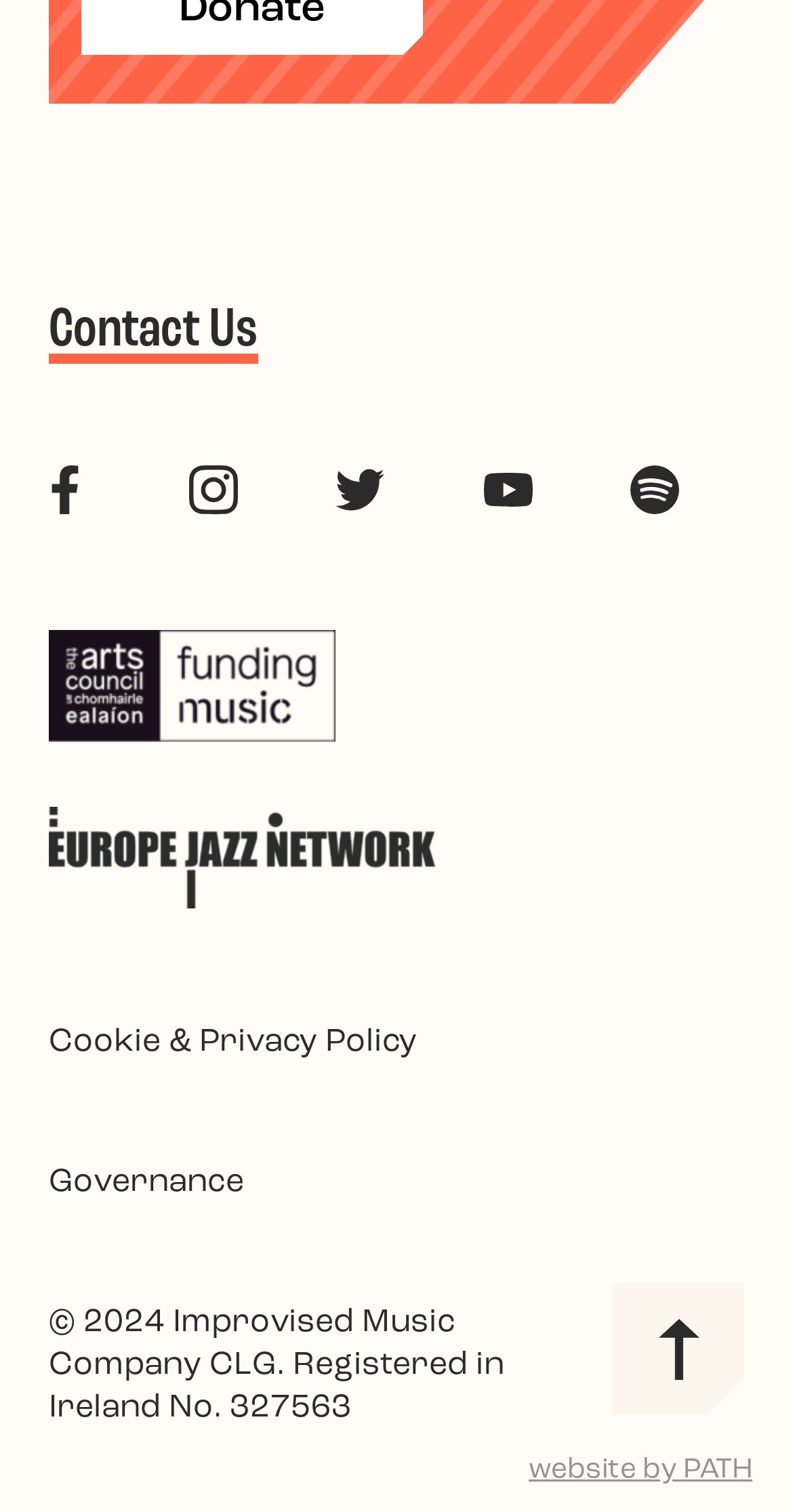What is the purpose of the 'Back to top' link?
Please utilize the information in the image to give a detailed response to the question.

The webpage has a 'Back to top' link at the bottom, which is likely intended to allow users to quickly scroll back to the top of the page, especially for users who have scrolled down to the bottom of the page.